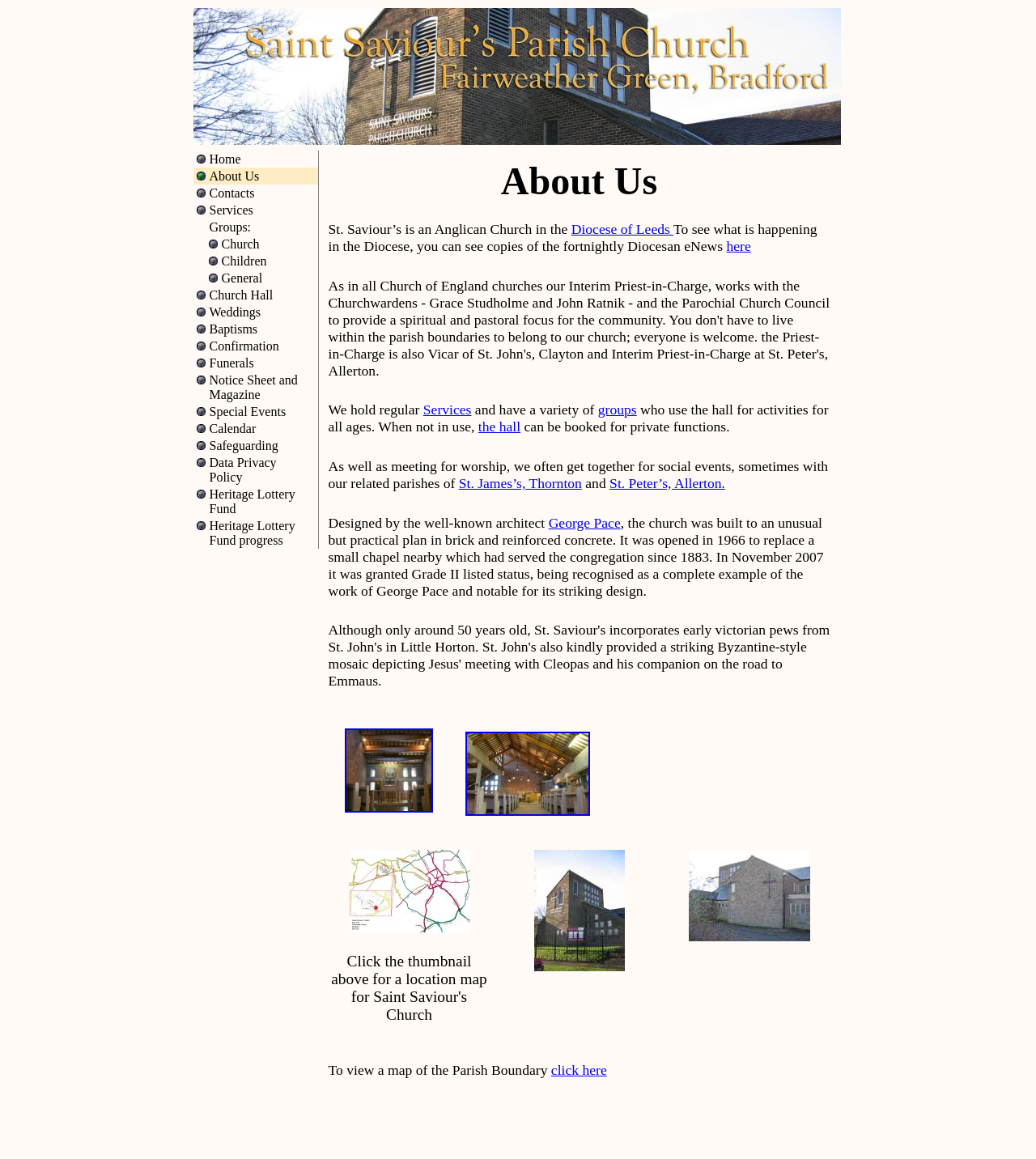Determine the bounding box coordinates of the region to click in order to accomplish the following instruction: "View the image of Saint Saviour's Church". Provide the coordinates as four float numbers between 0 and 1, specifically [left, top, right, bottom].

[0.515, 0.734, 0.603, 0.838]